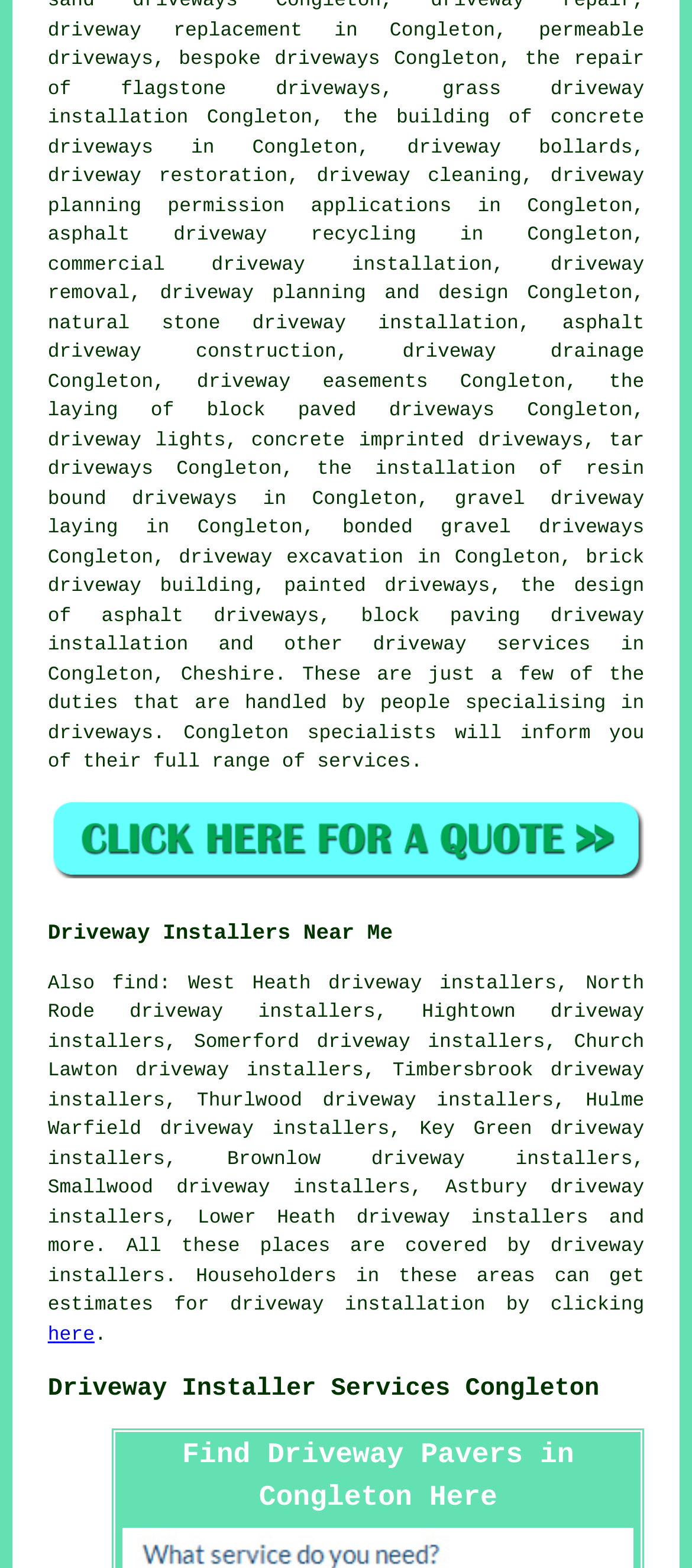Calculate the bounding box coordinates for the UI element based on the following description: "block paving driveway installation". Ensure the coordinates are four float numbers between 0 and 1, i.e., [left, top, right, bottom].

[0.069, 0.387, 0.931, 0.419]